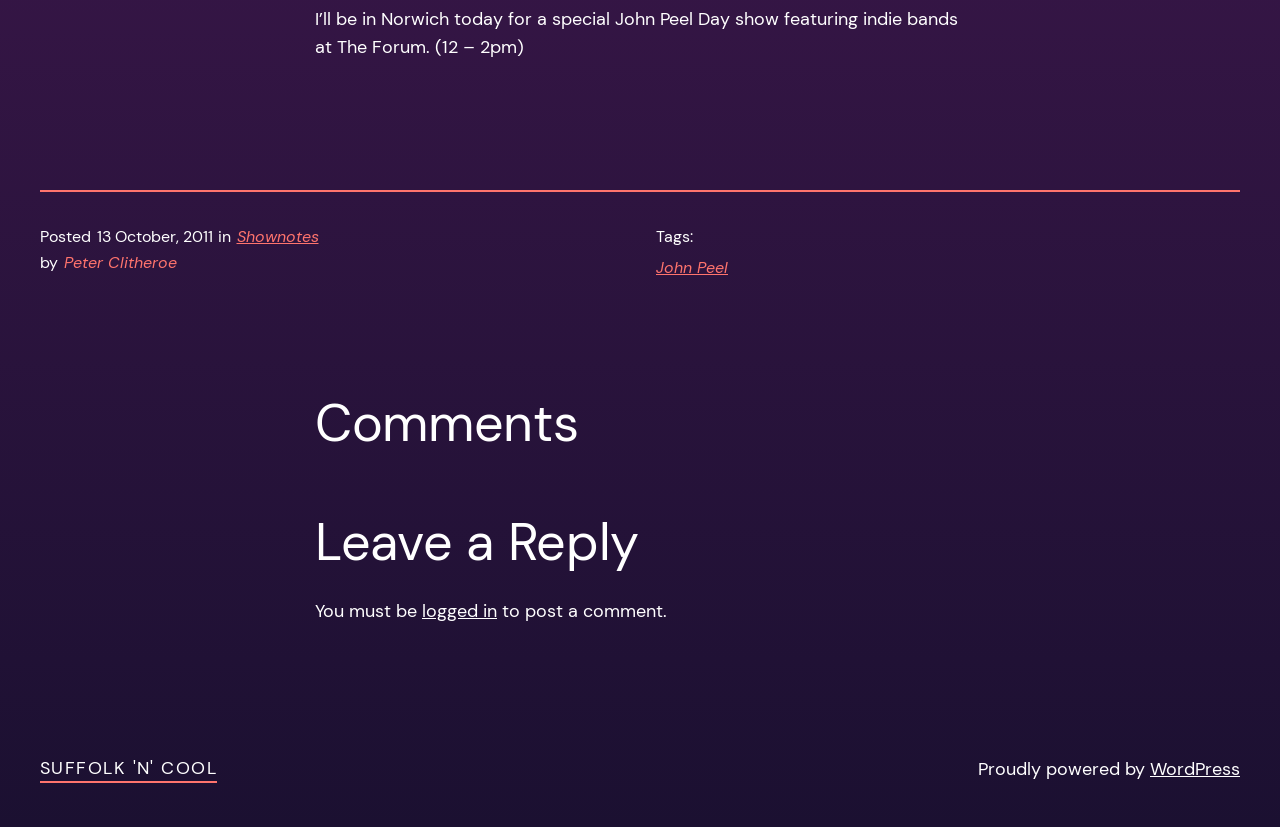From the image, can you give a detailed response to the question below:
What is required to post a comment?

The requirement is mentioned in the line 'You must be logged in to post a comment.' which is located below the 'Leave a Reply' heading.